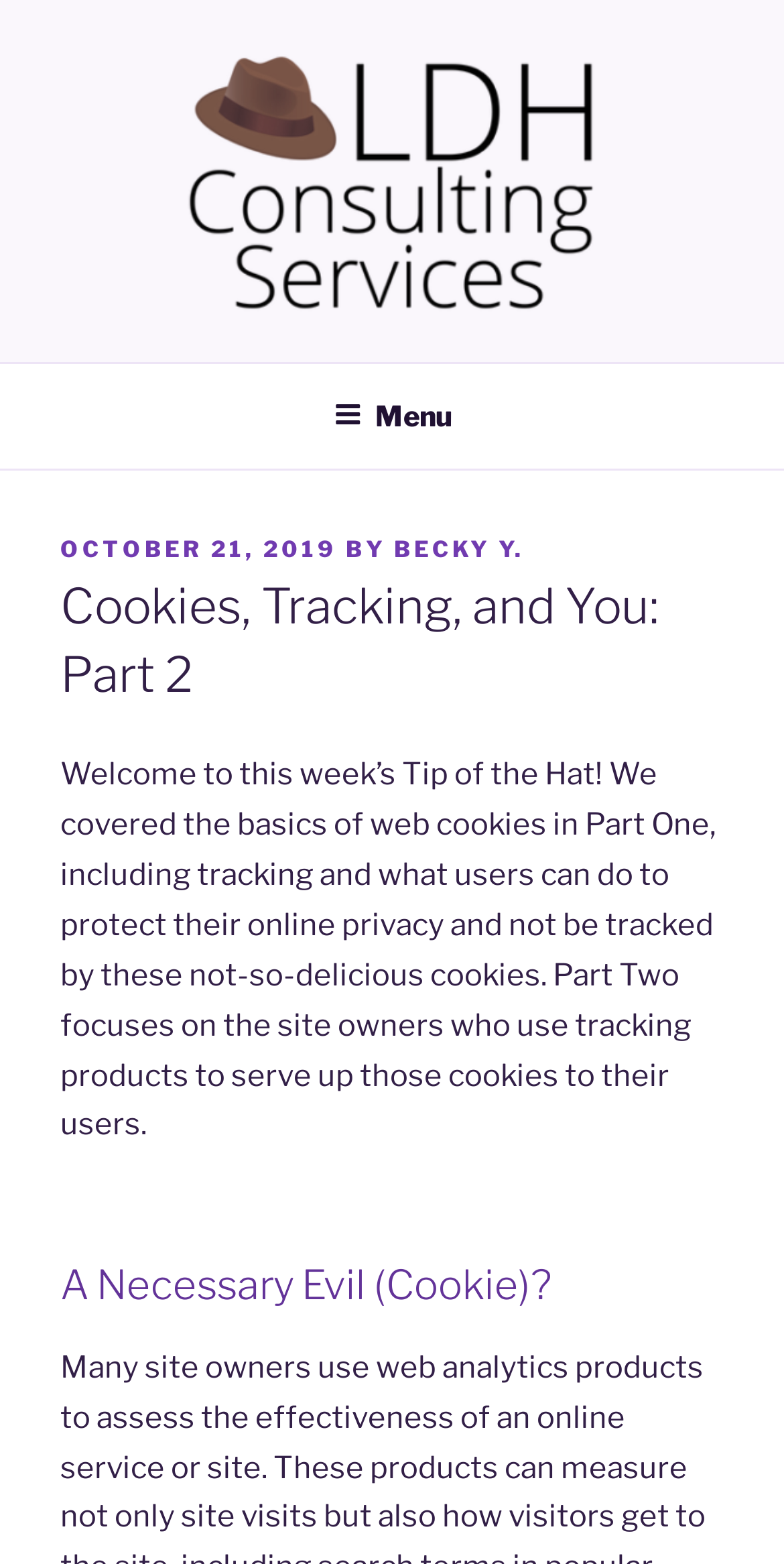What is the name of the consulting service?
Look at the image and respond with a single word or a short phrase.

LDH Consulting Services